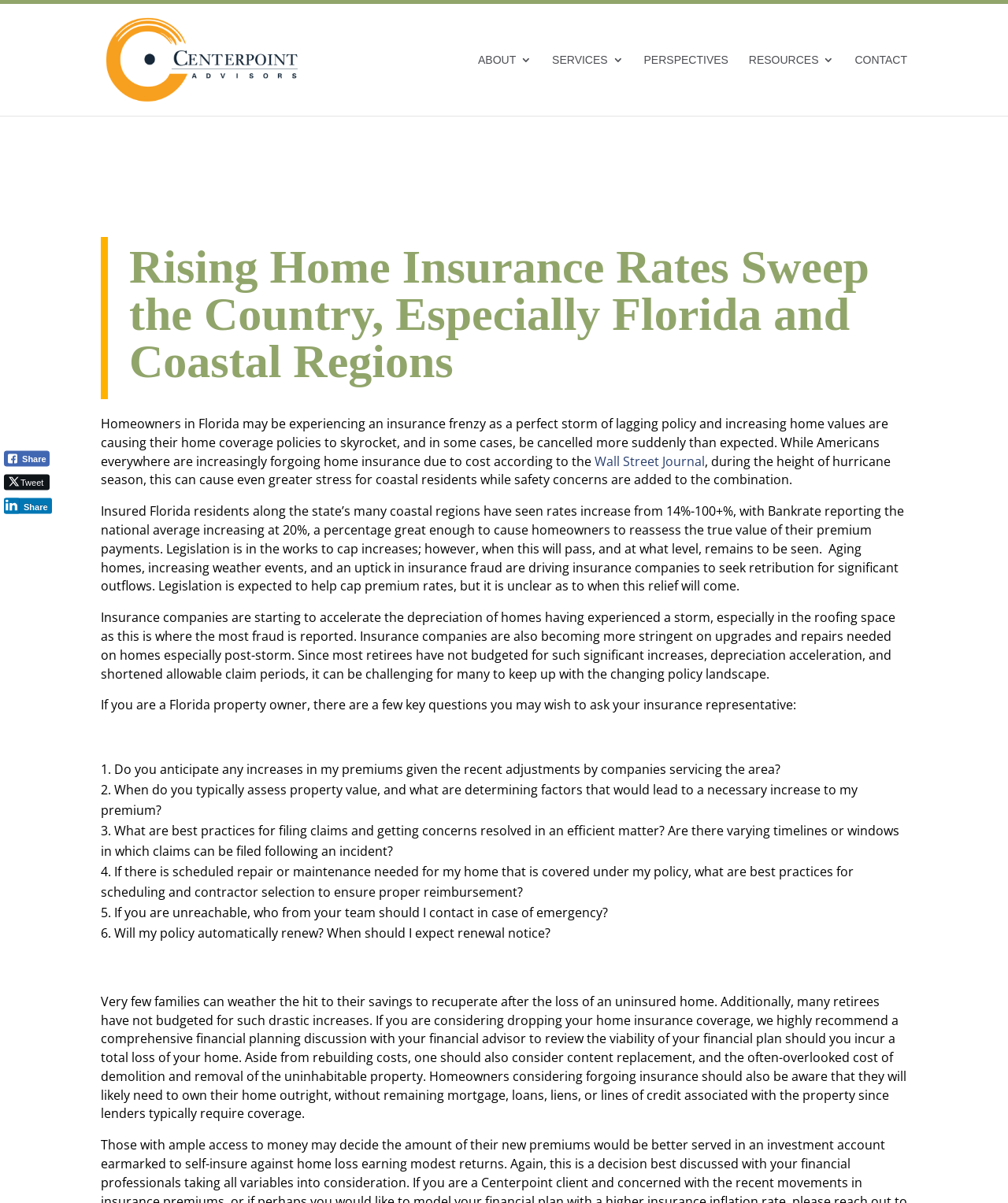Calculate the bounding box coordinates for the UI element based on the following description: "About". Ensure the coordinates are four float numbers between 0 and 1, i.e., [left, top, right, bottom].

[0.474, 0.045, 0.528, 0.096]